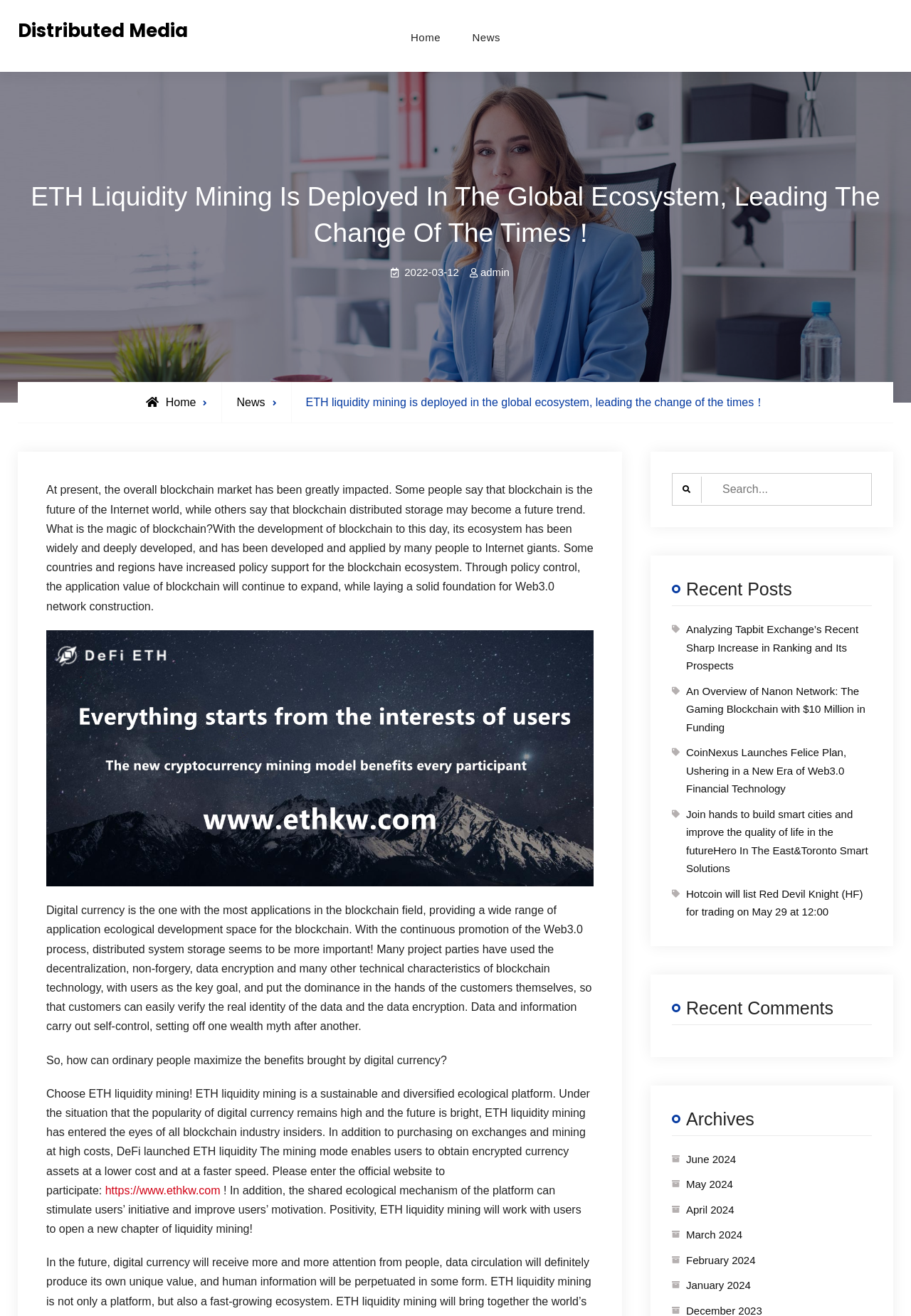Please identify the bounding box coordinates of the element that needs to be clicked to execute the following command: "Visit the official website of ETH liquidity mining". Provide the bounding box using four float numbers between 0 and 1, formatted as [left, top, right, bottom].

[0.115, 0.9, 0.242, 0.909]